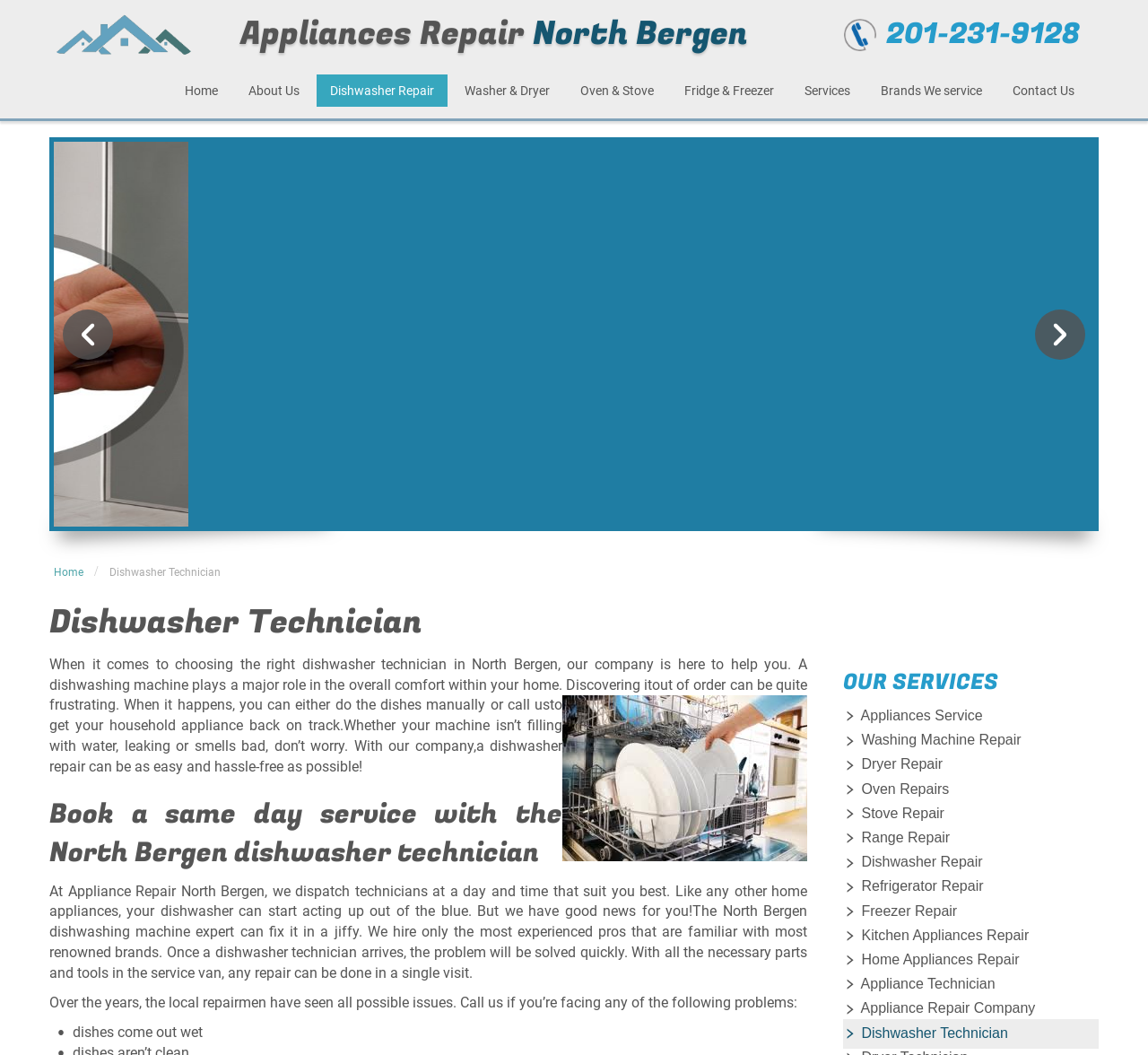For the given element description parent_node: Appliances Repair North Bergen, determine the bounding box coordinates of the UI element. The coordinates should follow the format (top-left x, top-left y, bottom-right x, bottom-right y) and be within the range of 0 to 1.

[0.043, 0.009, 0.172, 0.053]